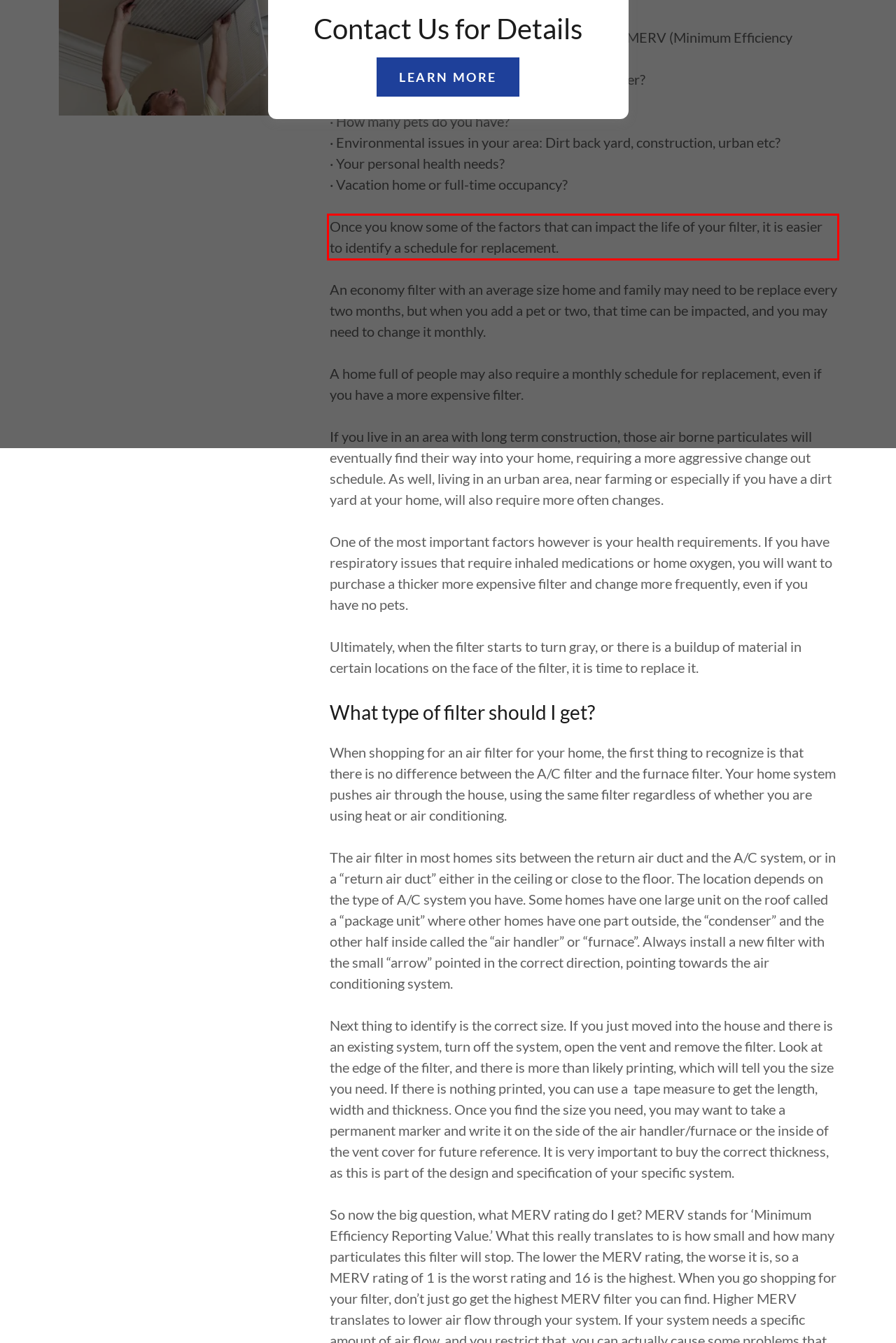You have a webpage screenshot with a red rectangle surrounding a UI element. Extract the text content from within this red bounding box.

Once you know some of the factors that can impact the life of your filter, it is easier to identify a schedule for replacement.